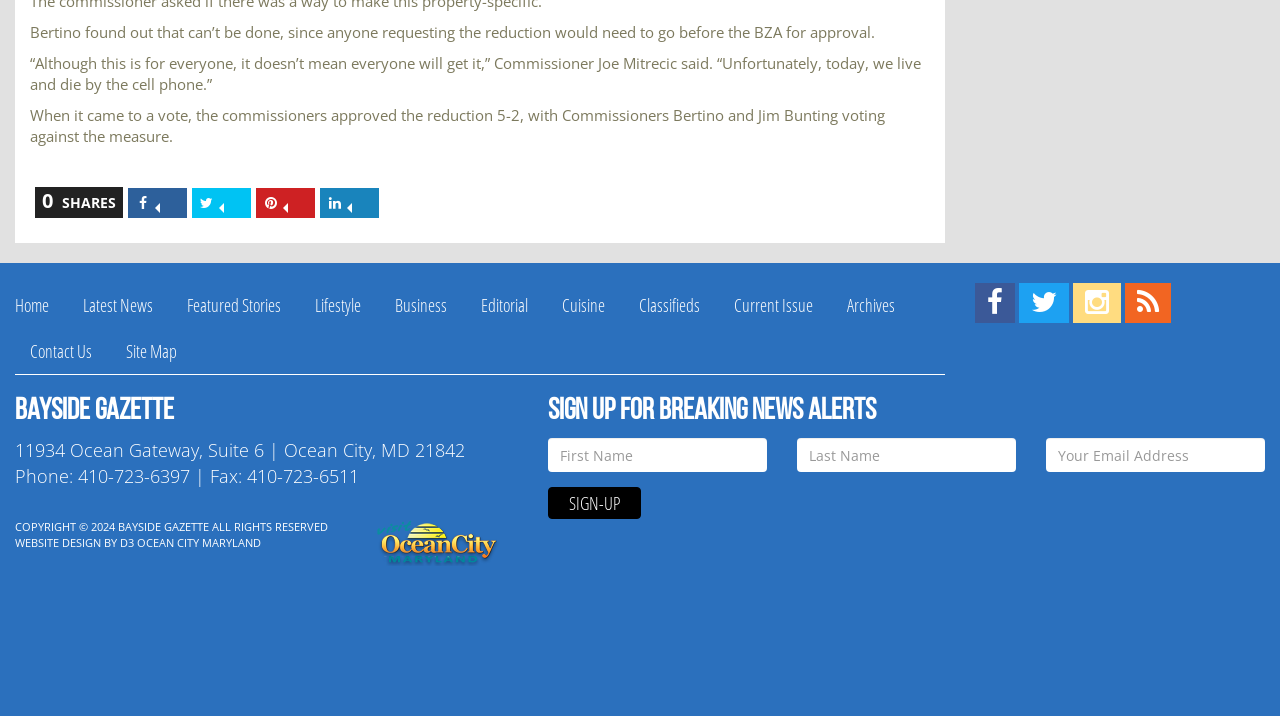Please specify the bounding box coordinates of the clickable region necessary for completing the following instruction: "Visit us on Twitter!". The coordinates must consist of four float numbers between 0 and 1, i.e., [left, top, right, bottom].

[0.796, 0.395, 0.835, 0.451]